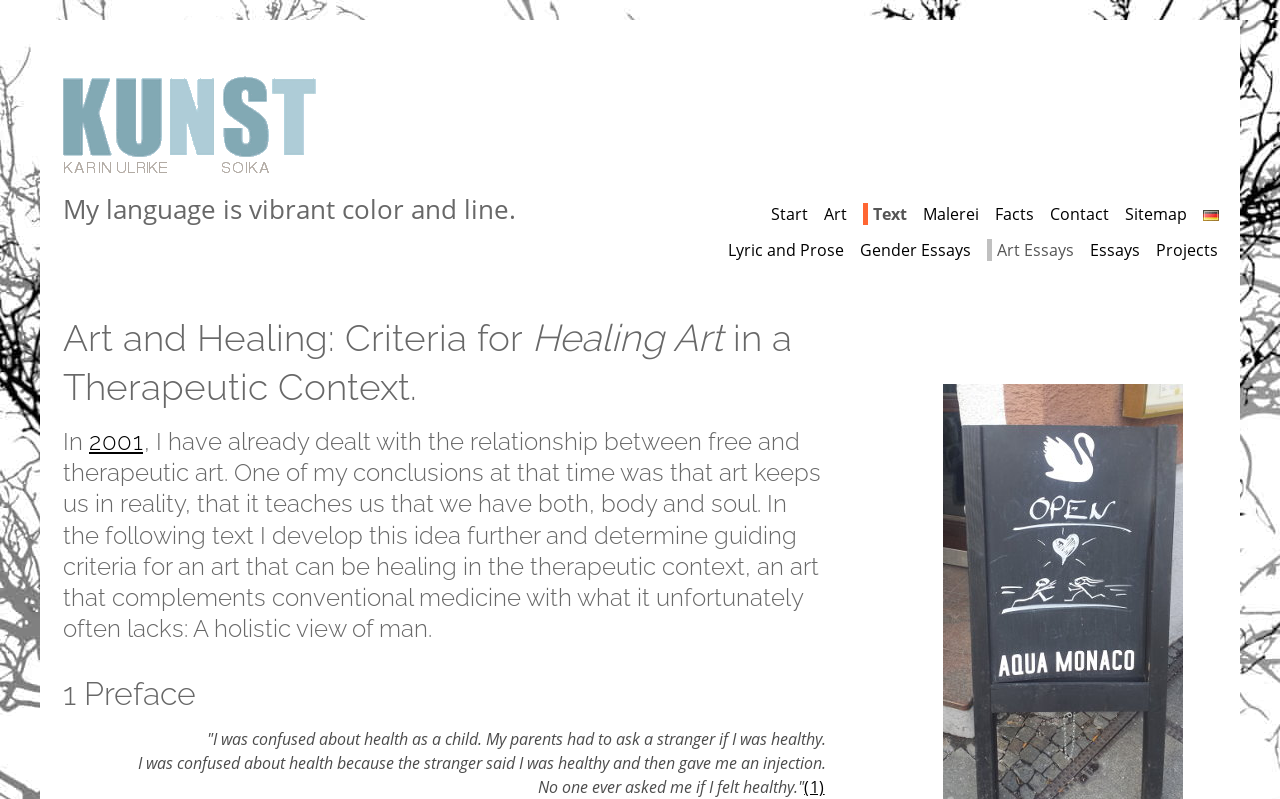What is the principal heading displayed on the webpage?

Art and Healing: Criteria for Healing Art in a Therapeutic Context.